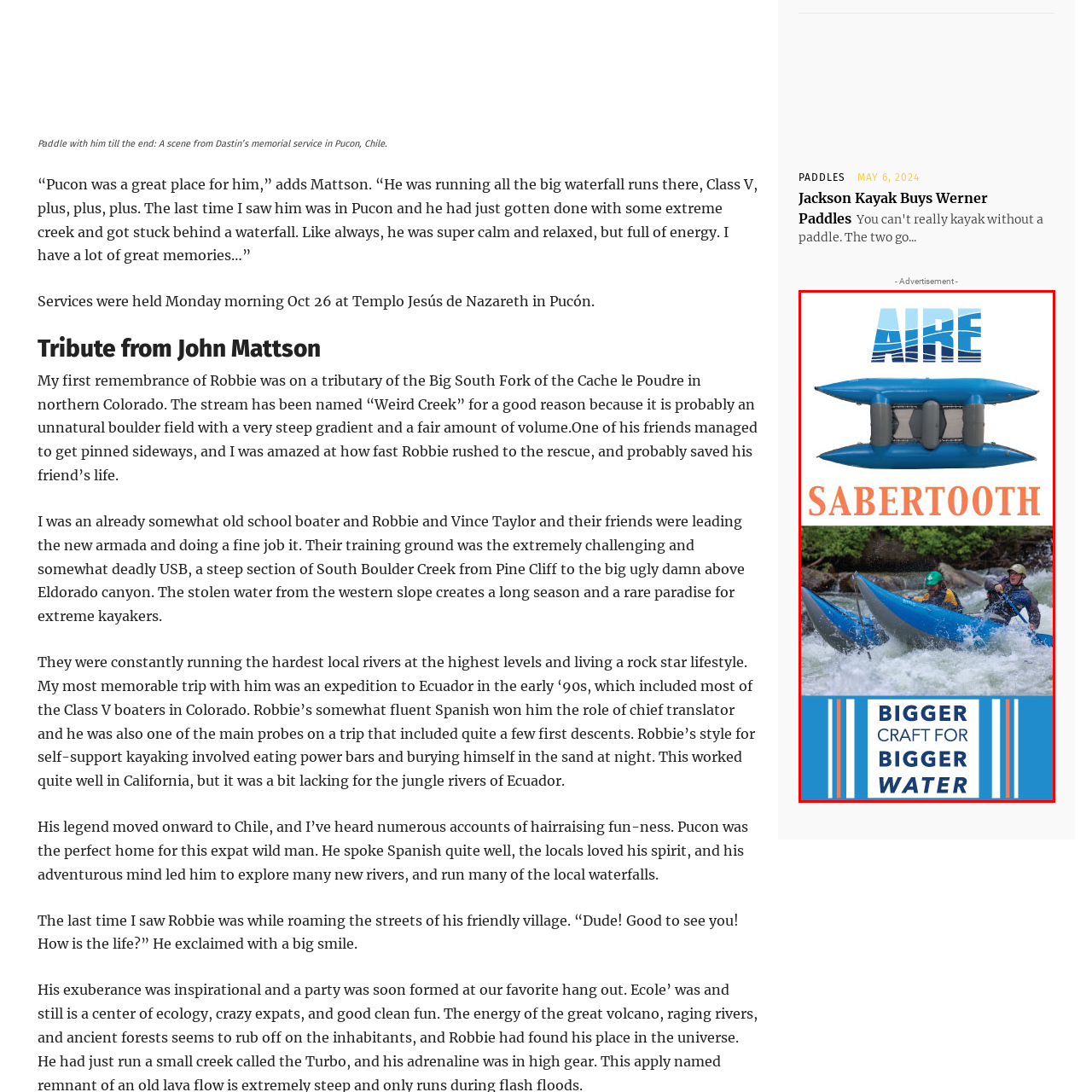Give a thorough account of what is shown in the red-encased segment of the image.

The image showcases the AIRE Sabertooth, a specialized inflatable craft designed for navigating larger water bodies. The top portion prominently features the AIRE logo above the product name "SABERTOOTH" in bold, eye-catching orange typography. Below the text, a dynamic scene captures two paddlers in vibrant blue kayaks, skillfully maneuvering through rapid waters, emphasizing the craft's capability for adventure and performance in challenging environments. At the bottom, a tagline reads "BIGGER CRAFT FOR BIGGER WATER," reinforcing the message that this kayak is built for those seeking thrilling off-river experiences. The overall design conveys a spirit of exploration and excitement, appealing to outdoor enthusiasts and adventure seekers alike.